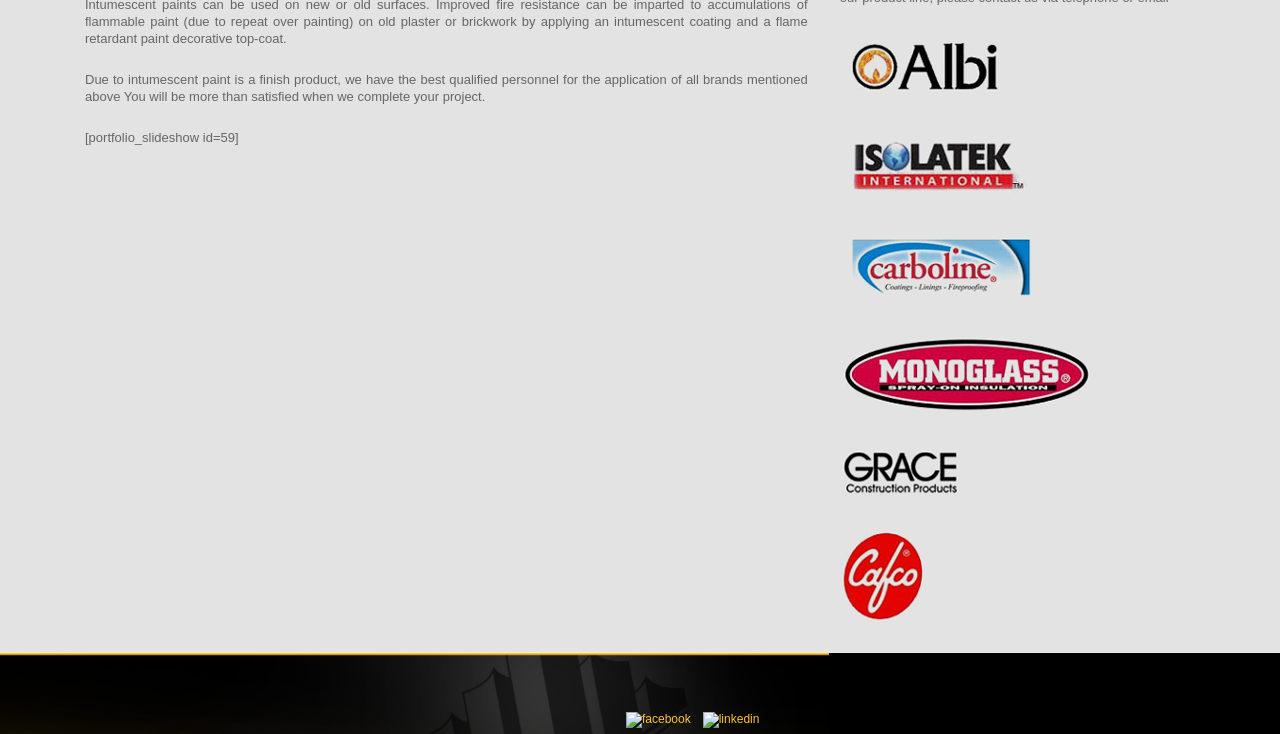Find the bounding box coordinates for the HTML element described in this sentence: "title="facebook"". Provide the coordinates as four float numbers between 0 and 1, in the format [left, top, right, bottom].

[0.484, 0.97, 0.544, 0.989]